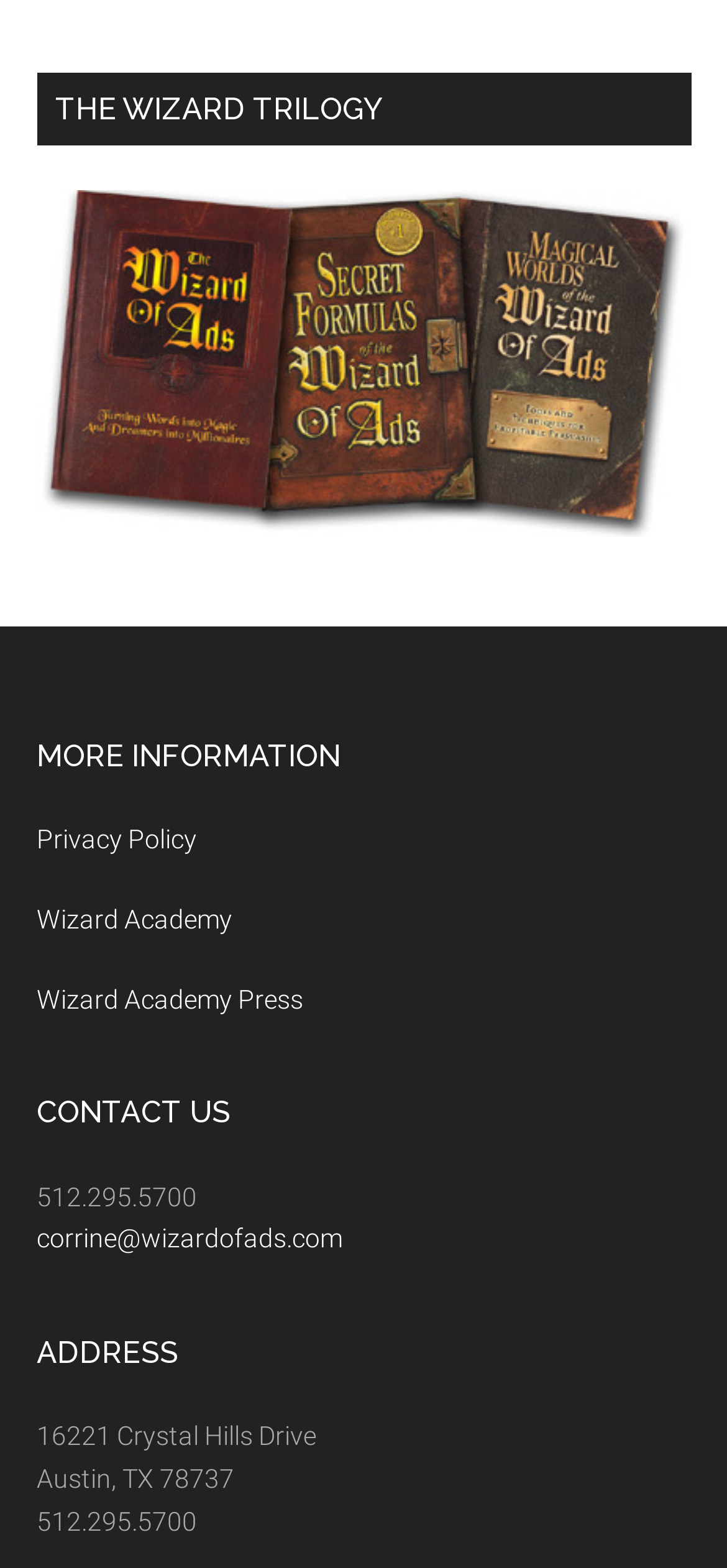What is the name of the academy?
Answer the question with a single word or phrase by looking at the picture.

Wizard Academy